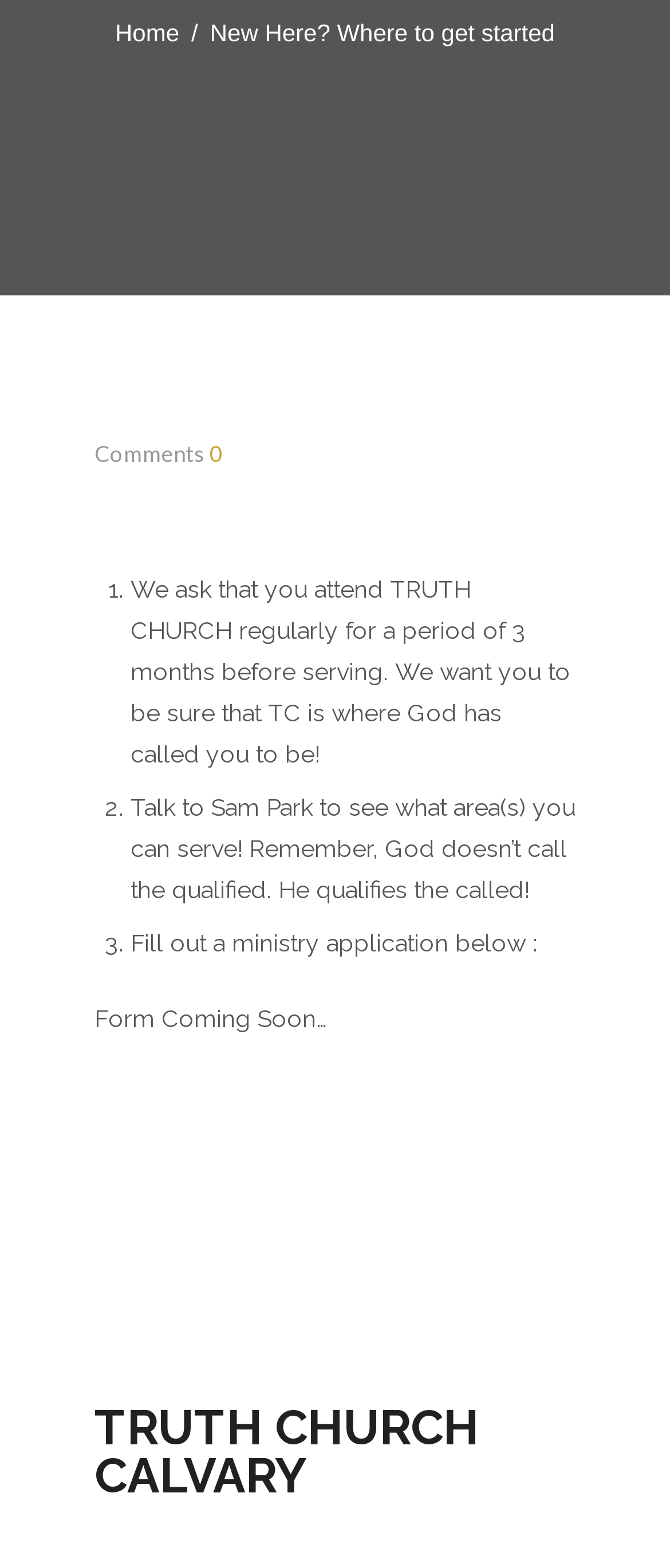Provide the bounding box coordinates in the format (top-left x, top-left y, bottom-right x, bottom-right y). All values are floating point numbers between 0 and 1. Determine the bounding box coordinate of the UI element described as: TRUTH CHURCH CALVARY

[0.141, 0.896, 0.859, 0.958]